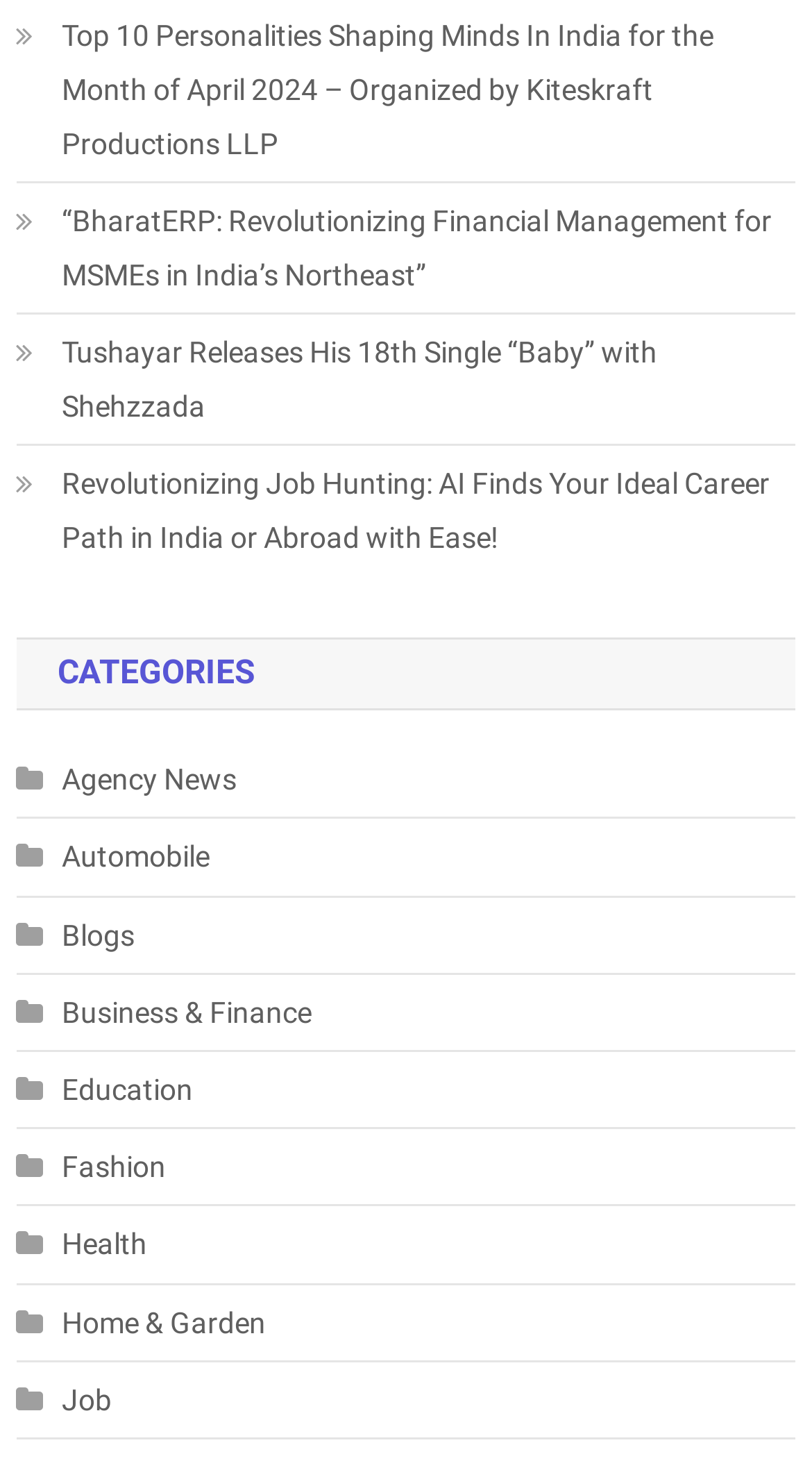Determine the bounding box coordinates for the area that should be clicked to carry out the following instruction: "Explore Agency News".

[0.02, 0.515, 0.292, 0.552]